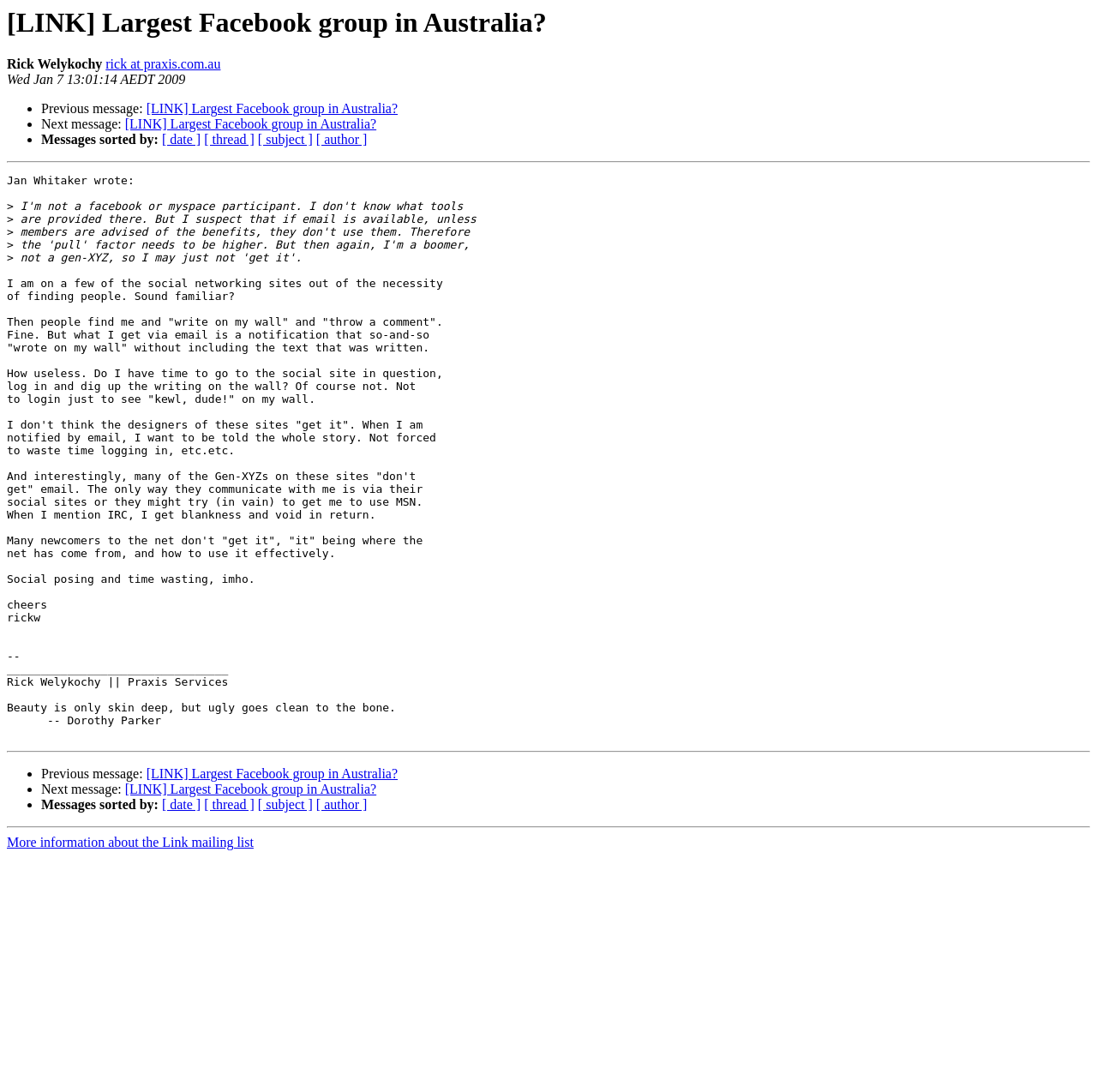What is the author's opinion on social posing?
Answer the question using a single word or phrase, according to the image.

It's time wasting